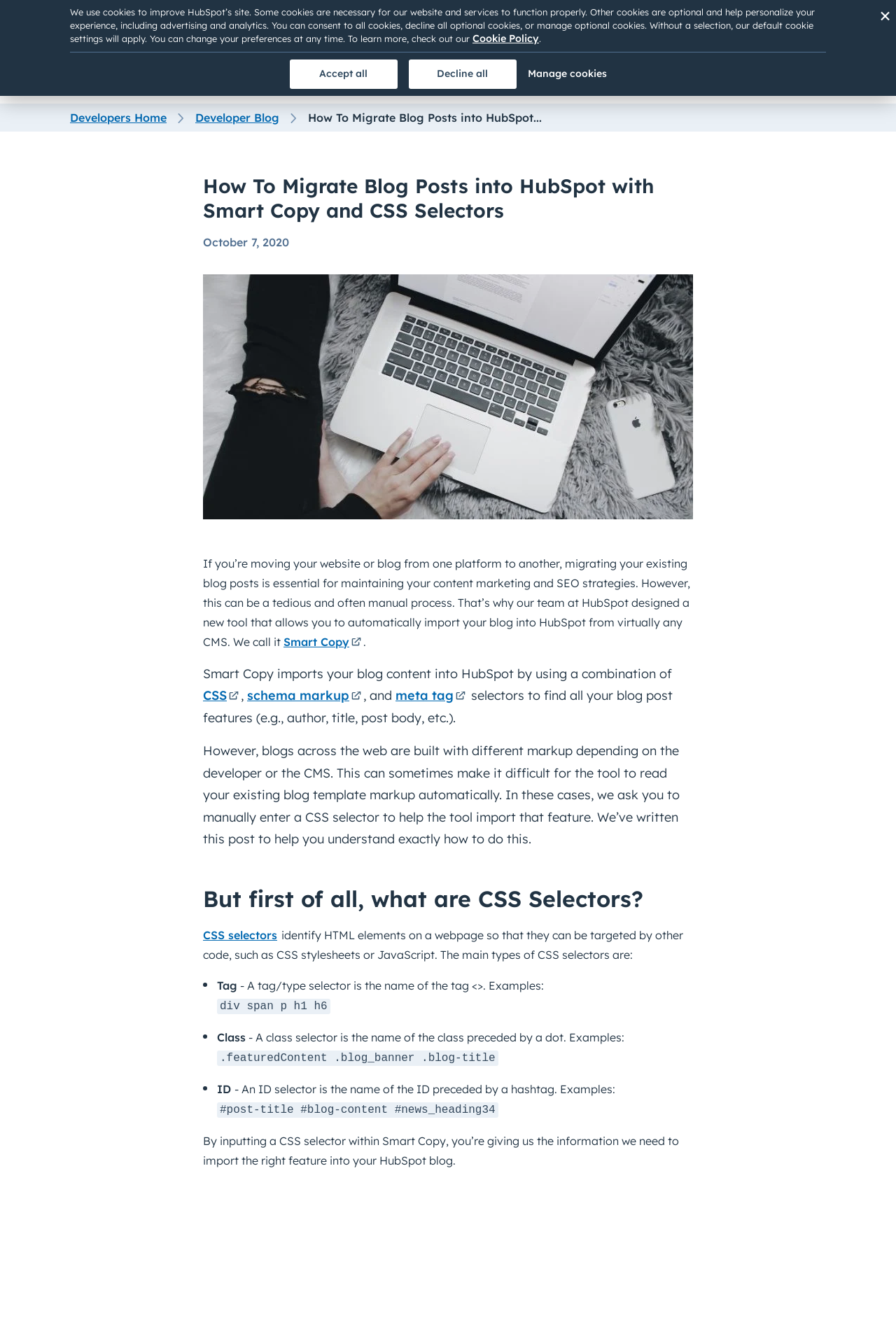Bounding box coordinates are specified in the format (top-left x, top-left y, bottom-right x, bottom-right y). All values are floating point numbers bounded between 0 and 1. Please provide the bounding box coordinate of the region this sentence describes: alt="The Music Cafe"

None